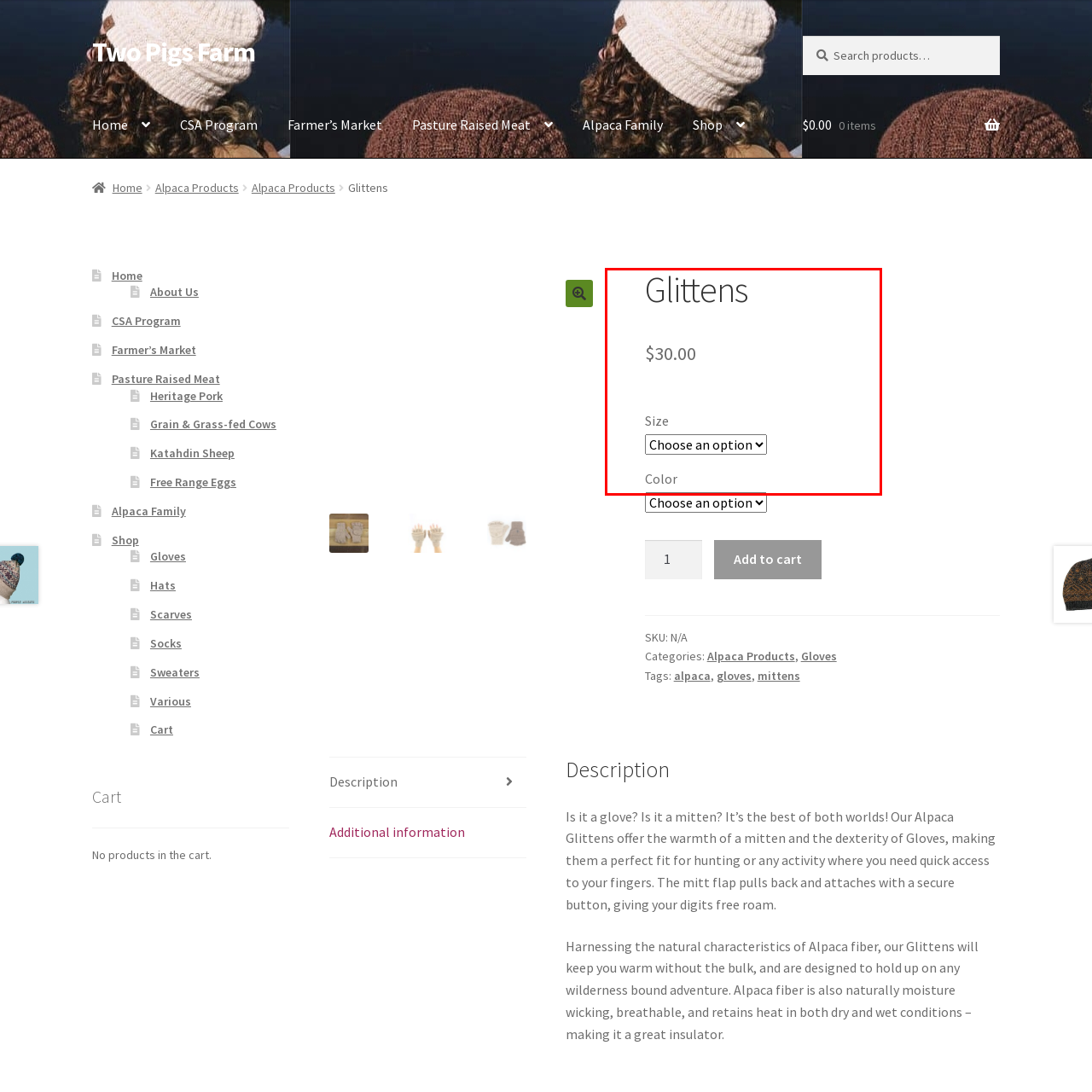What is the main benefit of the Glittens?
Take a look at the image highlighted by the red bounding box and provide a detailed answer to the question.

The Glittens offer the best of both worlds by combining the warmth of mittens with the dexterity of gloves, making them perfect for various activities in cold weather.